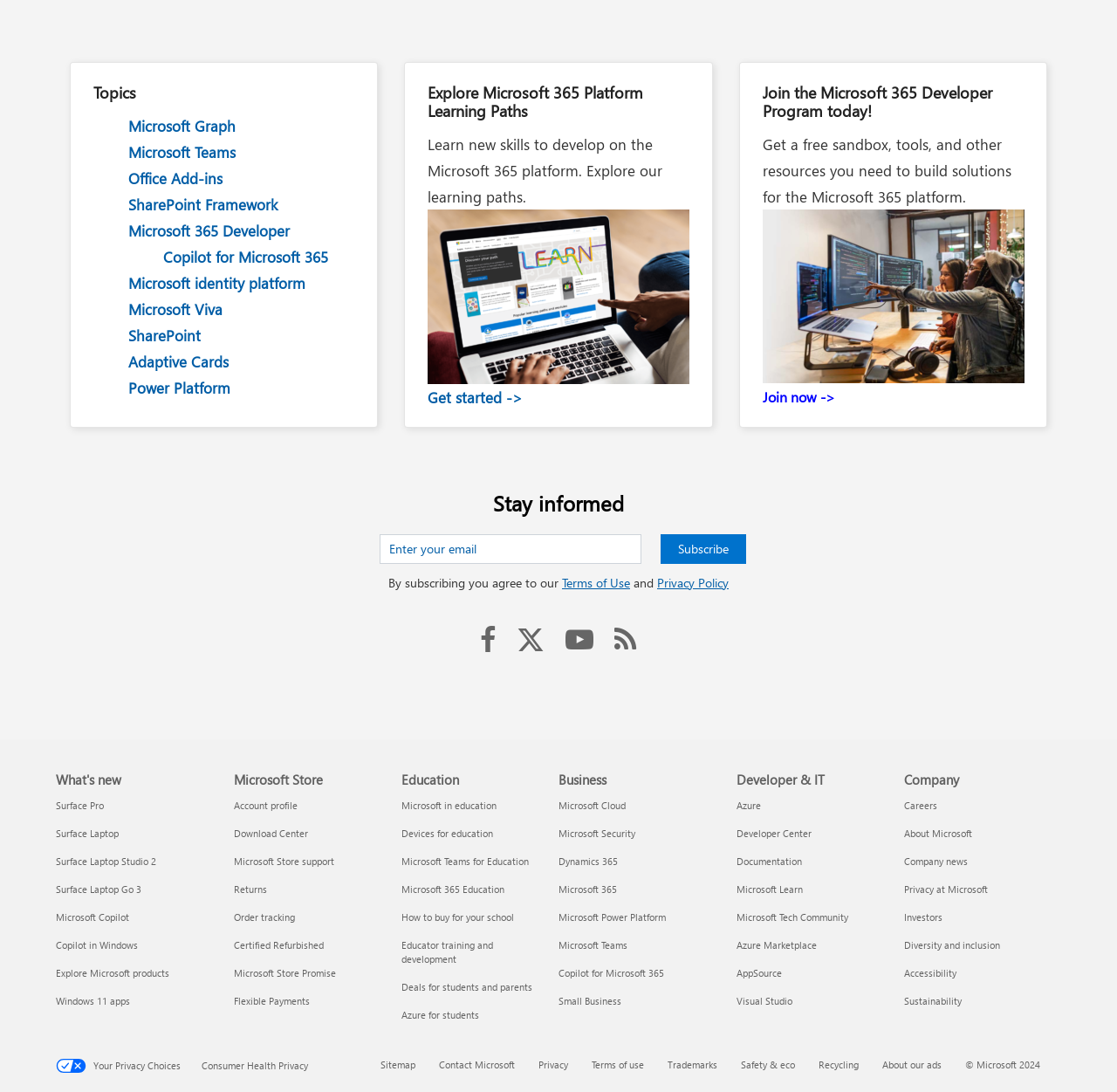Find the bounding box coordinates of the clickable element required to execute the following instruction: "Follow Us on Facebook". Provide the coordinates as four float numbers between 0 and 1, i.e., [left, top, right, bottom].

[0.421, 0.575, 0.454, 0.592]